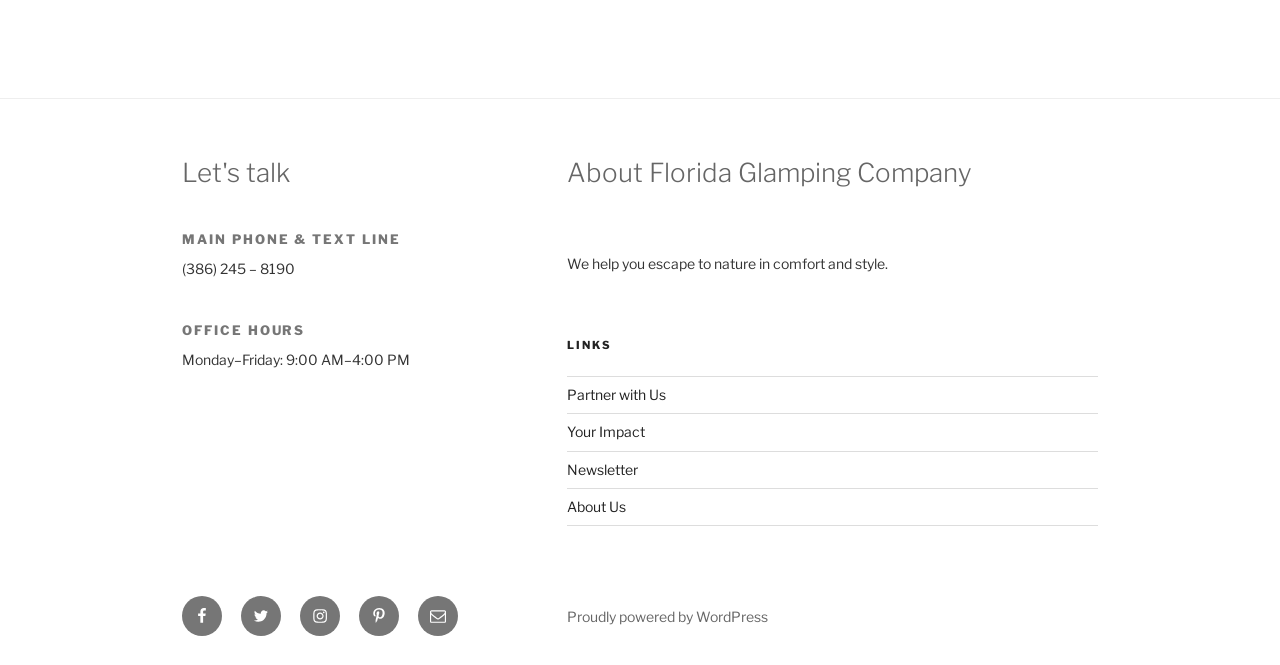Identify the bounding box coordinates of the HTML element based on this description: "Partner with Us".

[0.443, 0.58, 0.52, 0.606]